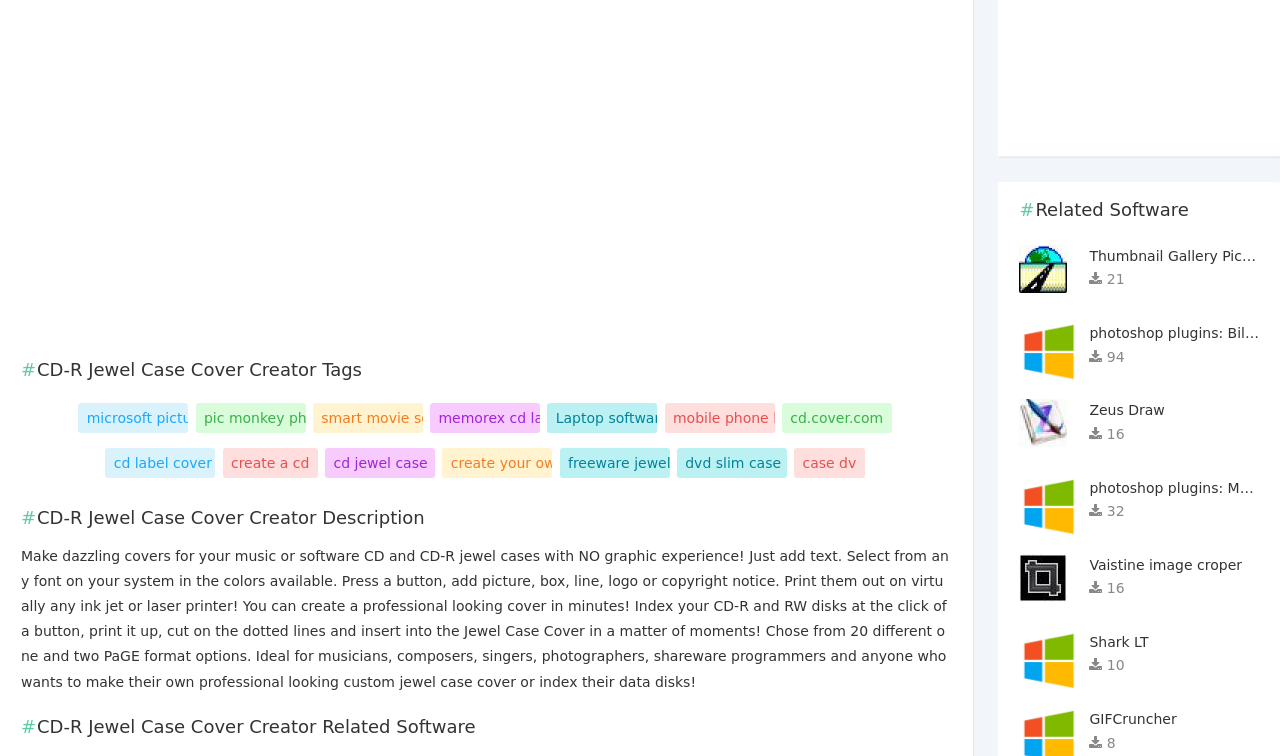For the element described, predict the bounding box coordinates as (top-left x, top-left y, bottom-right x, bottom-right y). All values should be between 0 and 1. Element description: mobile phone locator

[0.519, 0.533, 0.605, 0.572]